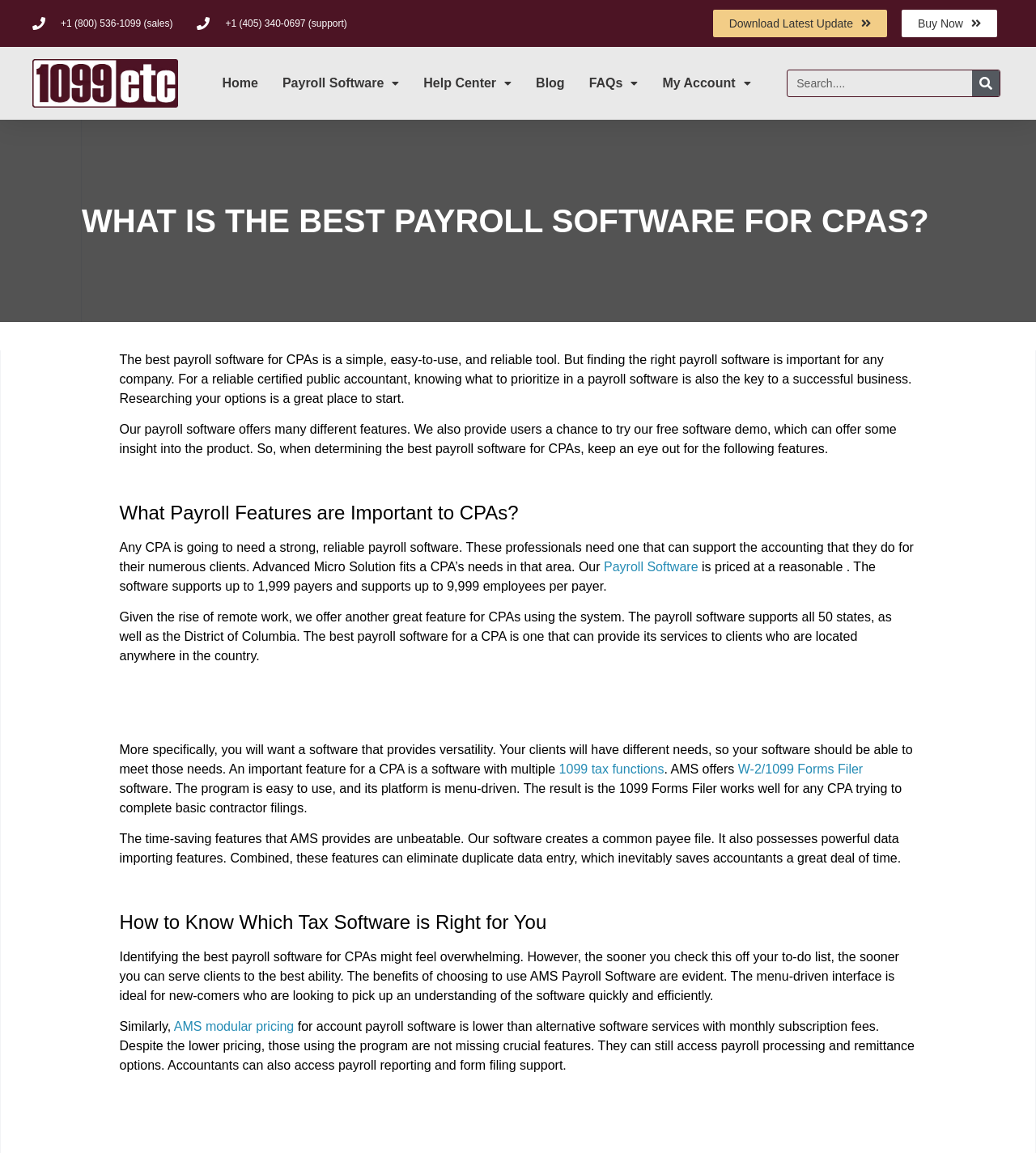Identify the headline of the webpage and generate its text content.

WHAT IS THE BEST PAYROLL SOFTWARE FOR CPAS?